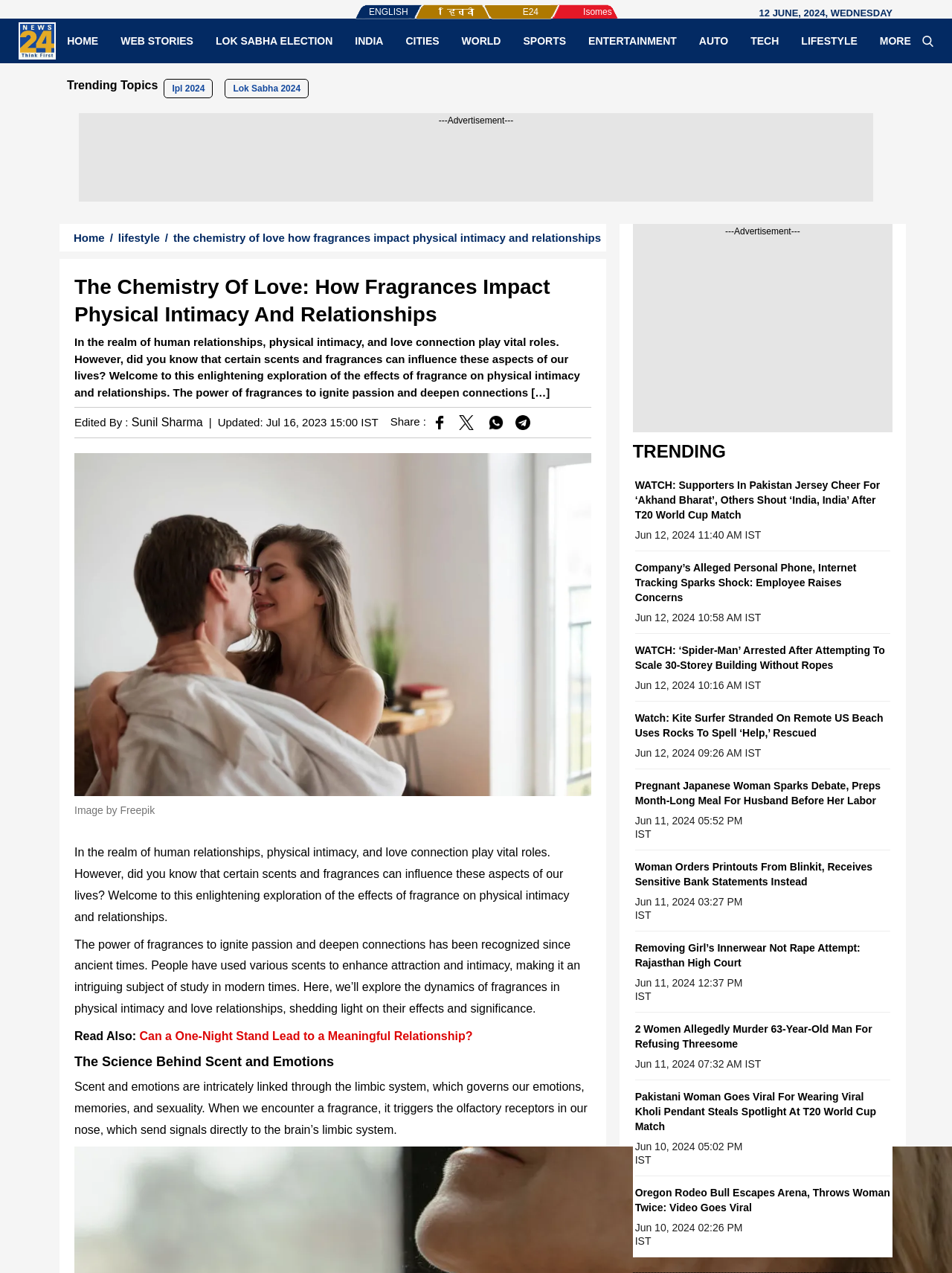Who is the editor of the news article?
Based on the image, answer the question in a detailed manner.

The editor of the news article is mentioned in the section 'Edited By :' as 'Sunil Sharma'.